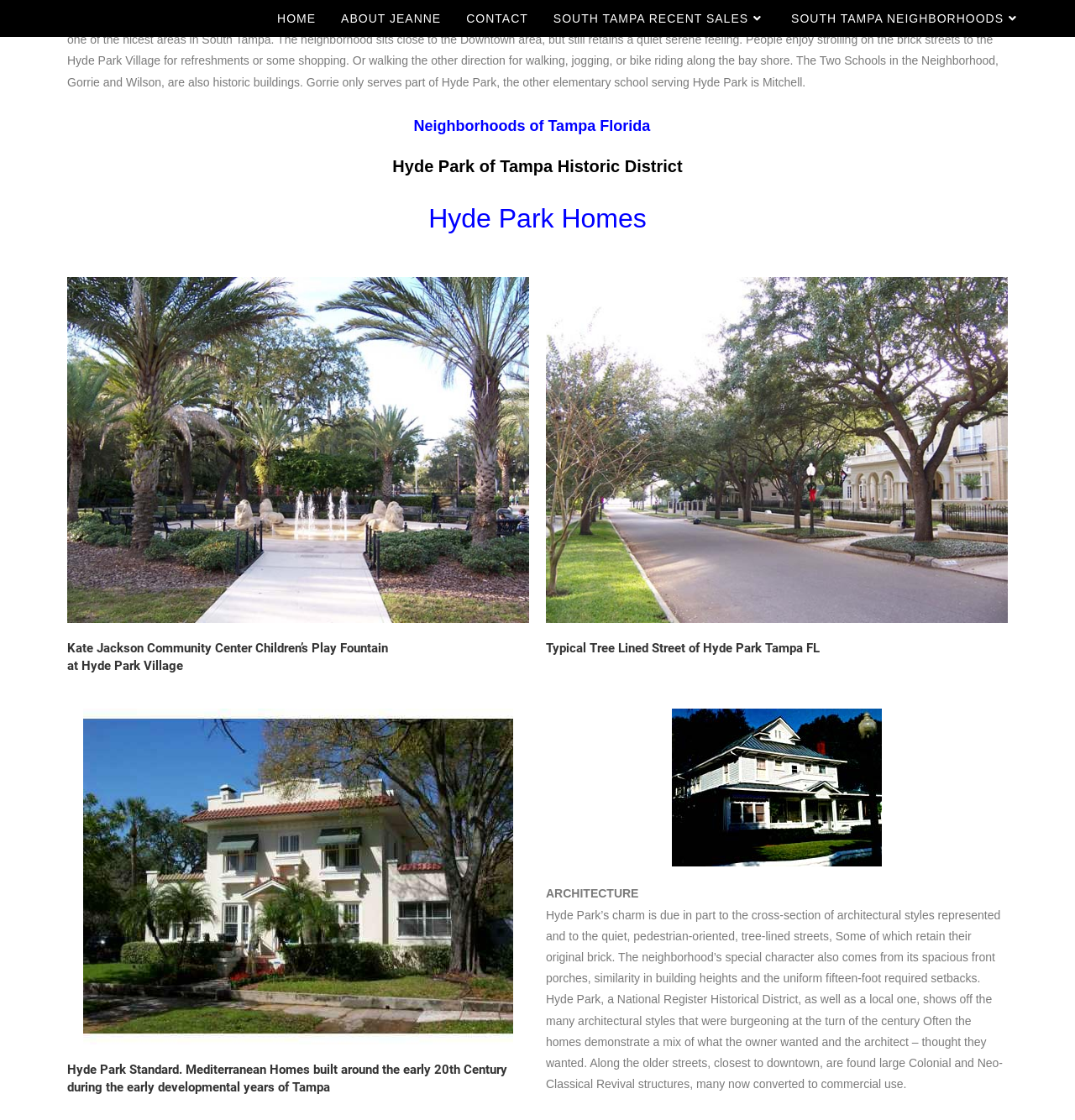What is the name of the neighborhood described?
Using the image, answer in one word or phrase.

Hyde Park